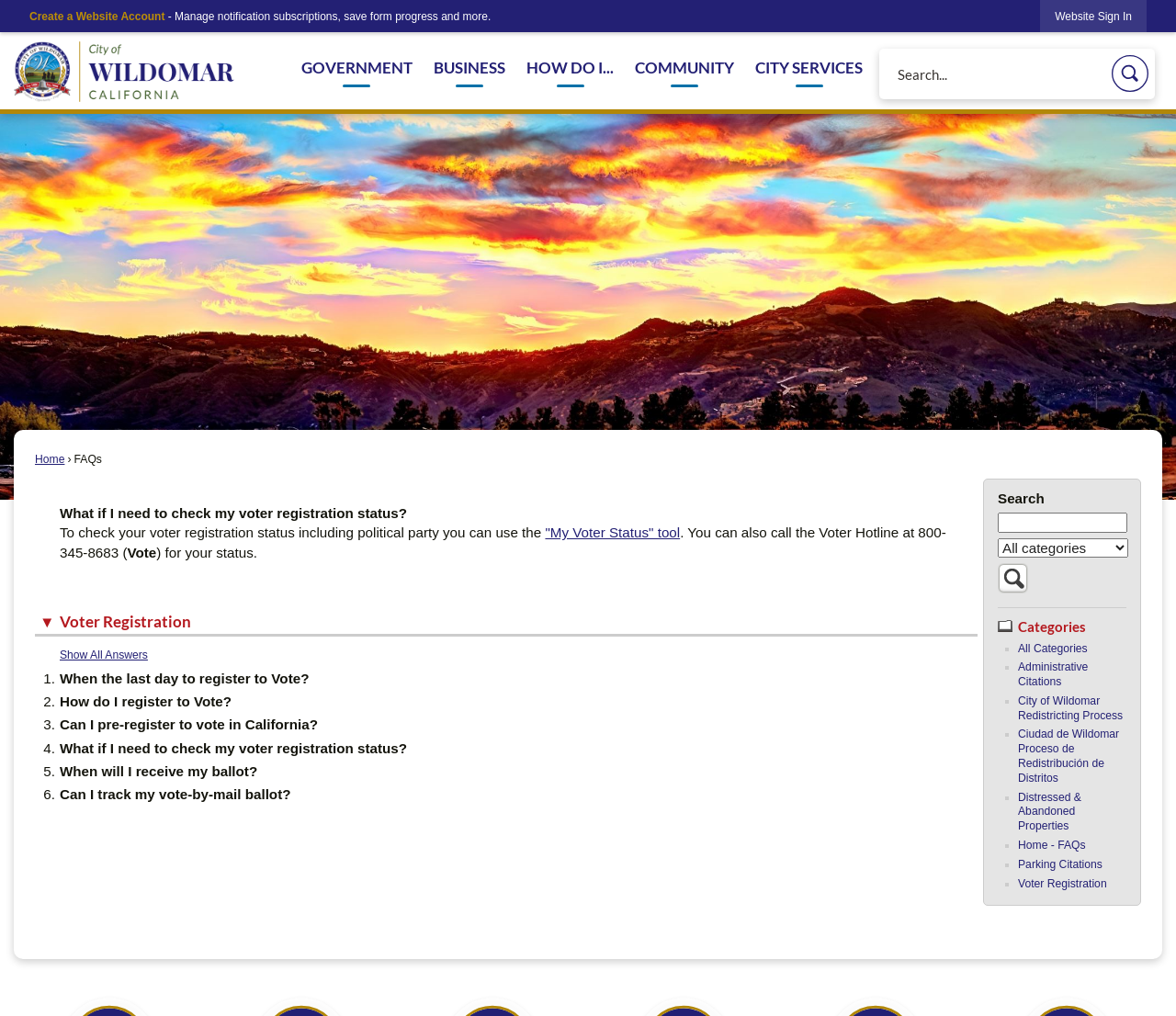Identify the bounding box coordinates of the section that should be clicked to achieve the task described: "Search for something".

[0.748, 0.048, 0.982, 0.098]